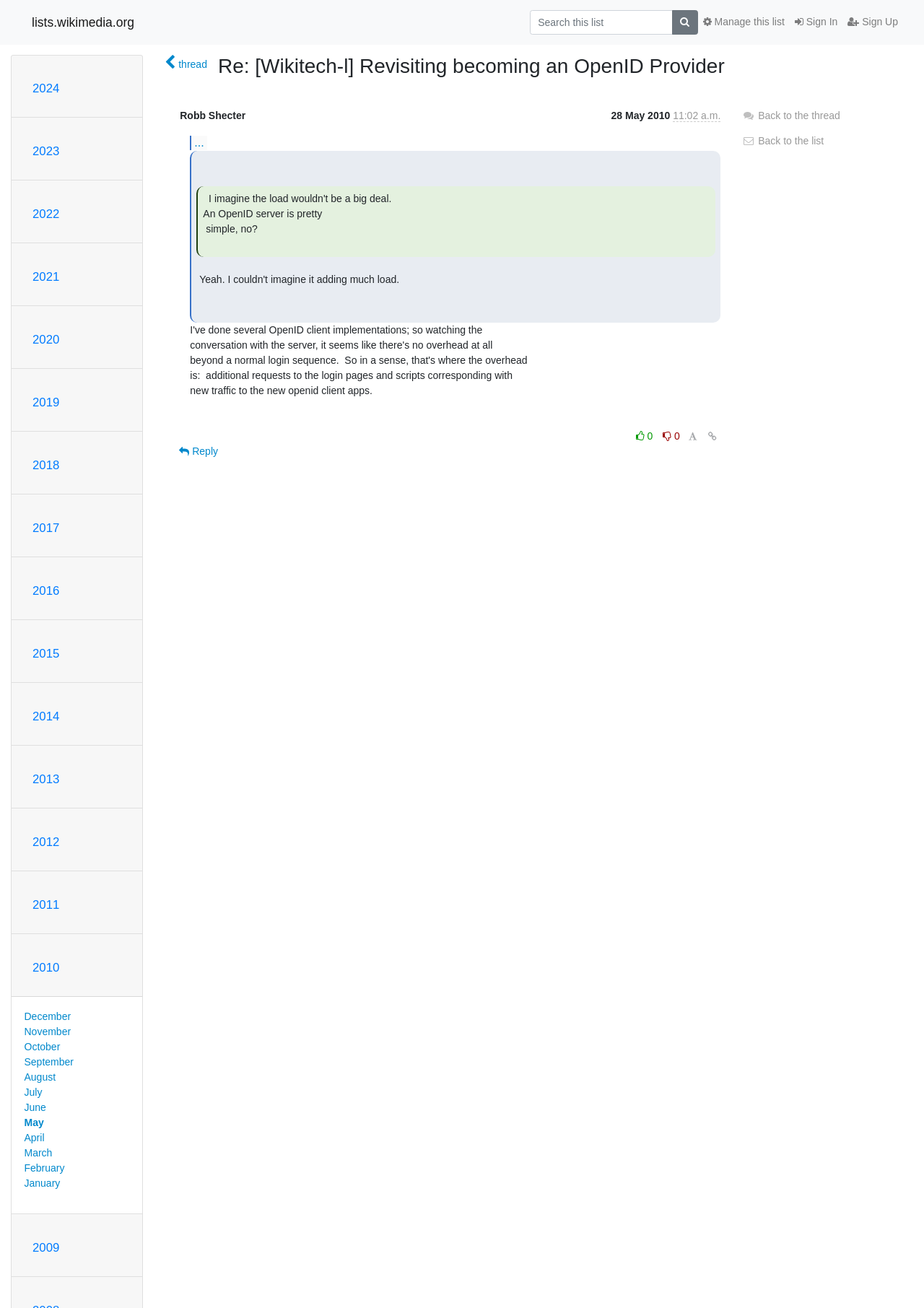Please locate and generate the primary heading on this webpage.

Re: [Wikitech-l] Revisiting becoming an OpenID Provider